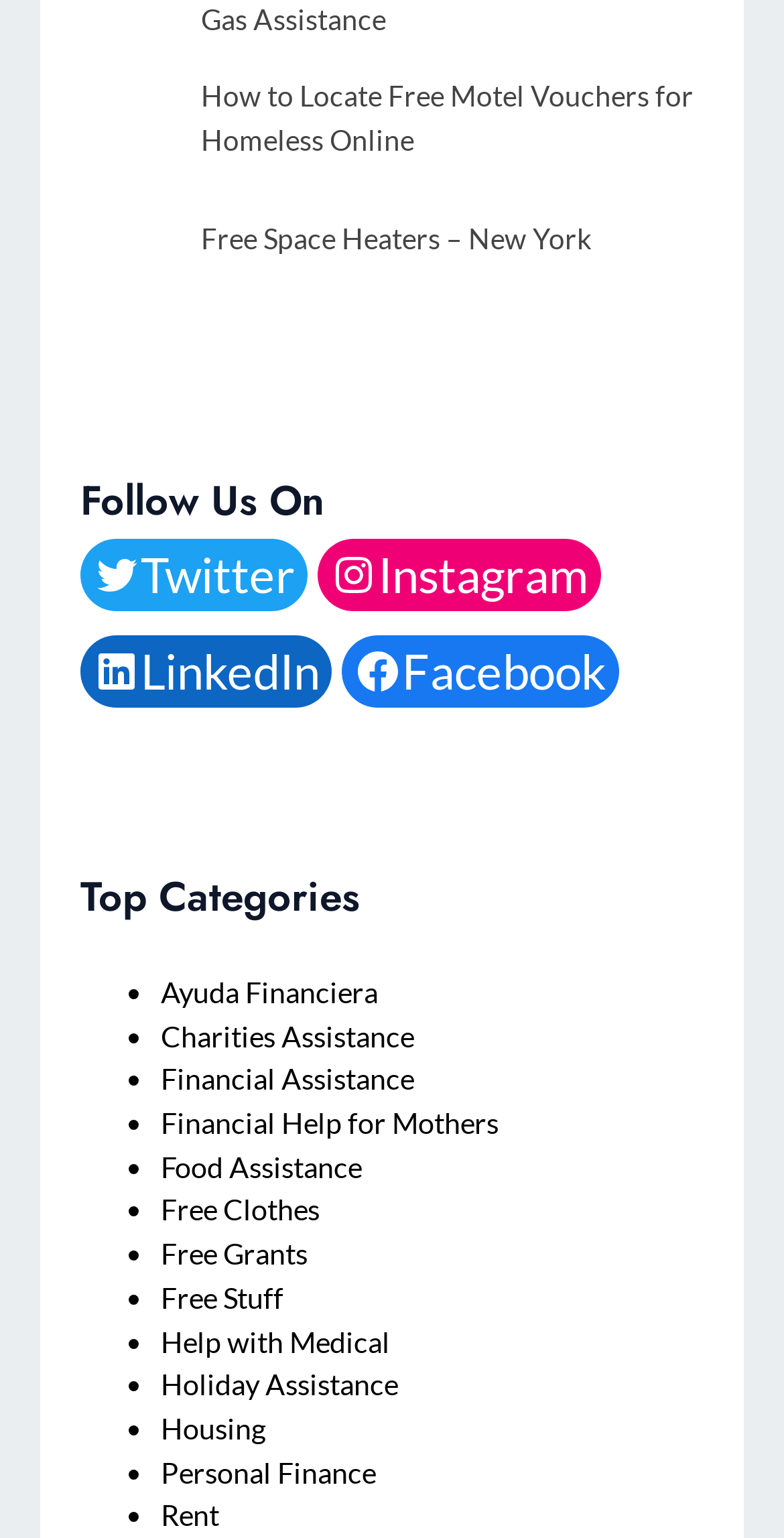Find the coordinates for the bounding box of the element with this description: "Housing".

[0.205, 0.918, 0.338, 0.94]